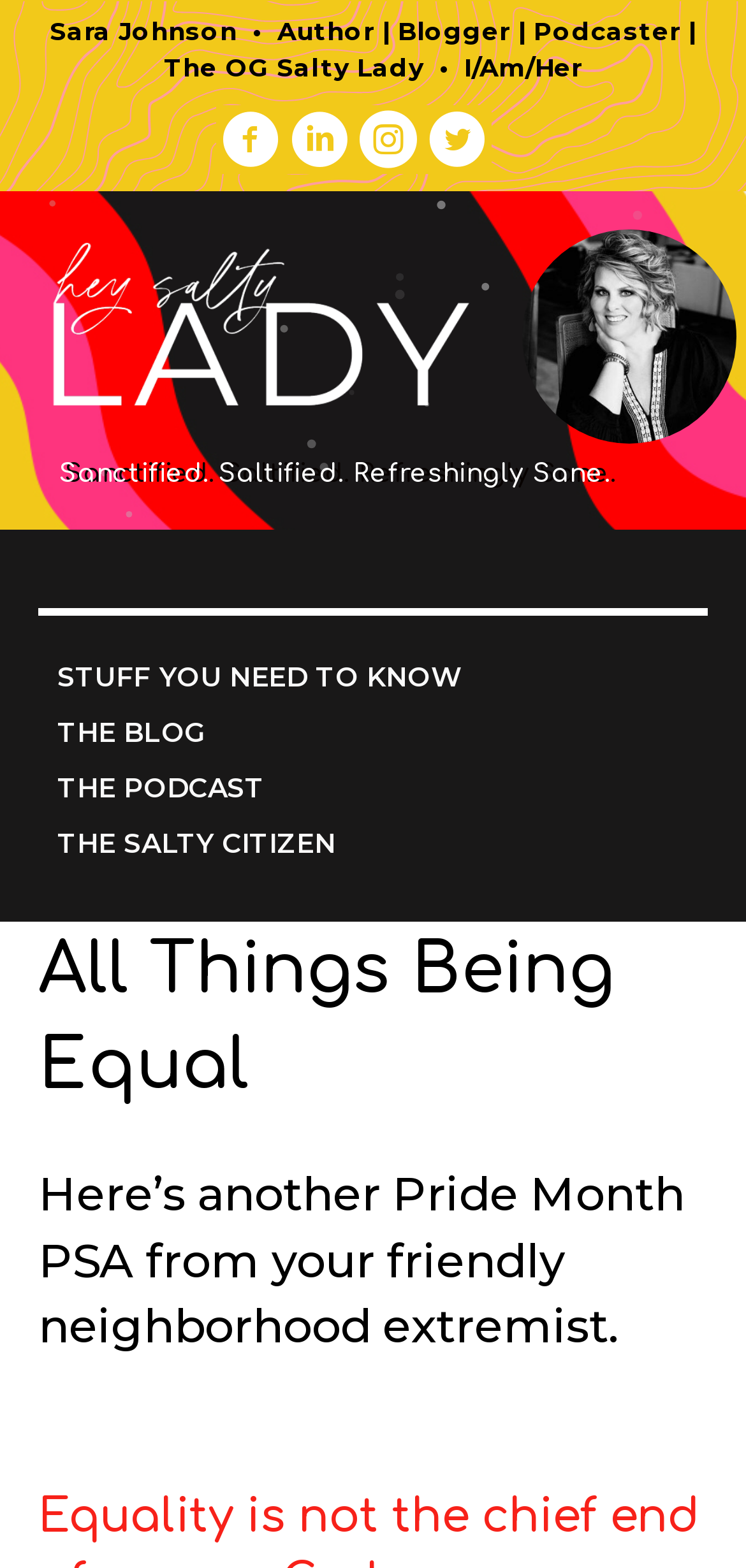Kindly provide the bounding box coordinates of the section you need to click on to fulfill the given instruction: "Listen to the podcast".

[0.077, 0.488, 1.0, 0.523]